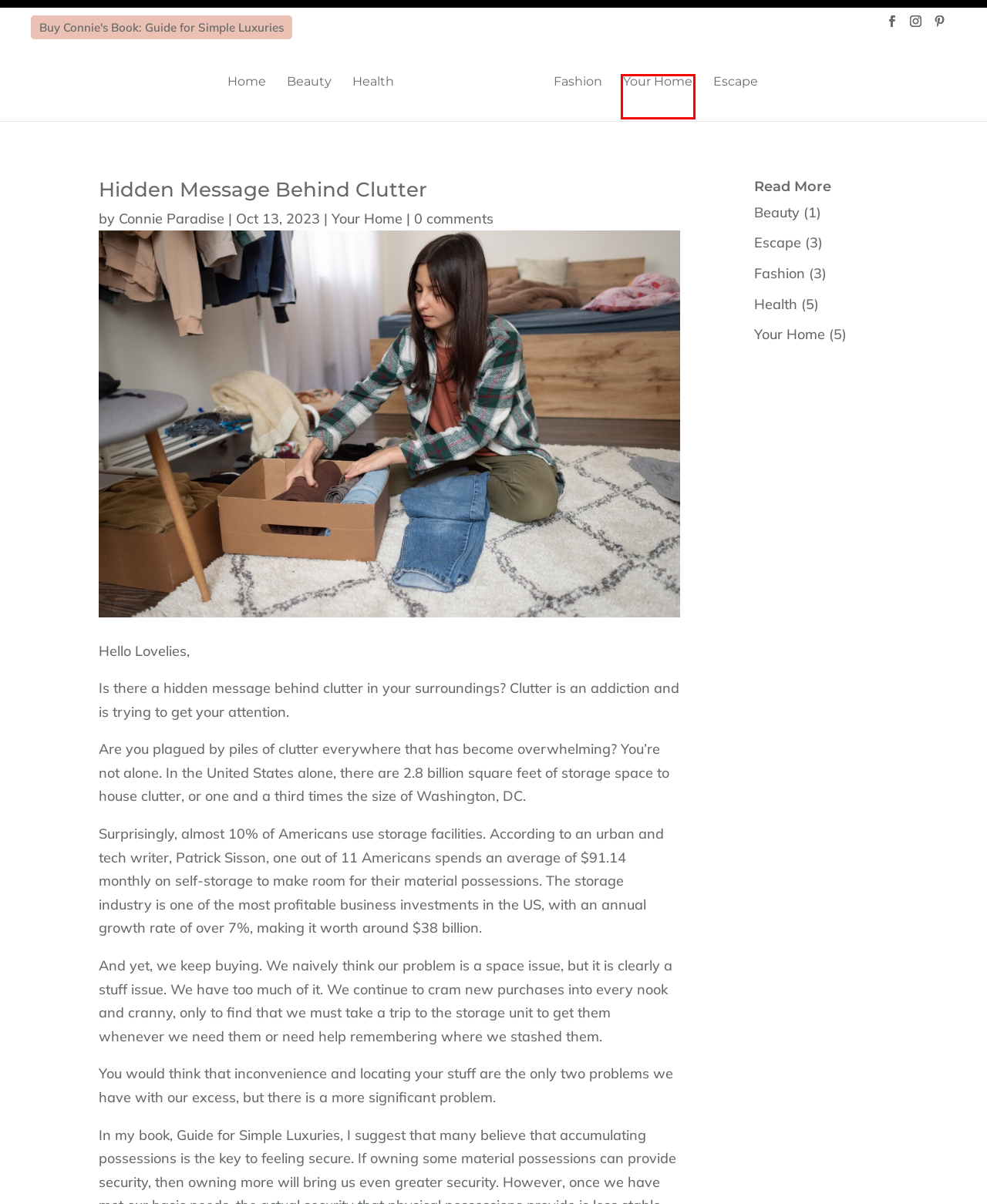View the screenshot of the webpage containing a red bounding box around a UI element. Select the most fitting webpage description for the new page shown after the element in the red bounding box is clicked. Here are the candidates:
A. Privacy Policy - A Peek at Paradise
B. Escape Archives - A Peek at Paradise
C. Health Archives - A Peek at Paradise
D. Fashion Archives - A Peek at Paradise
E. Your Home Archives - A Peek at Paradise
F. Home - A Peek at Paradise
G. Connie Paradise, Author at A Peek at Paradise
H. Beauty Archives - A Peek at Paradise

E